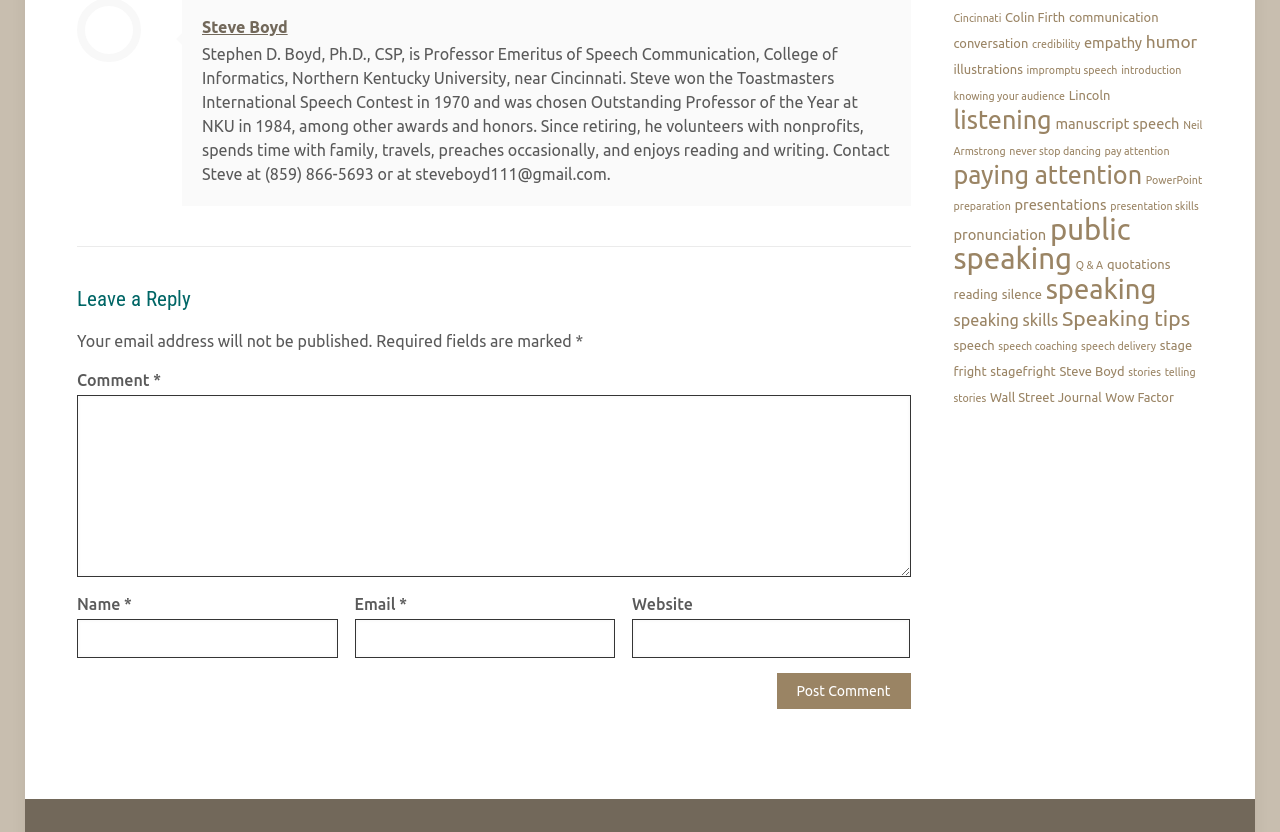Please locate the bounding box coordinates of the element that needs to be clicked to achieve the following instruction: "Click the 'Steve Boyd' link". The coordinates should be four float numbers between 0 and 1, i.e., [left, top, right, bottom].

[0.158, 0.022, 0.225, 0.043]